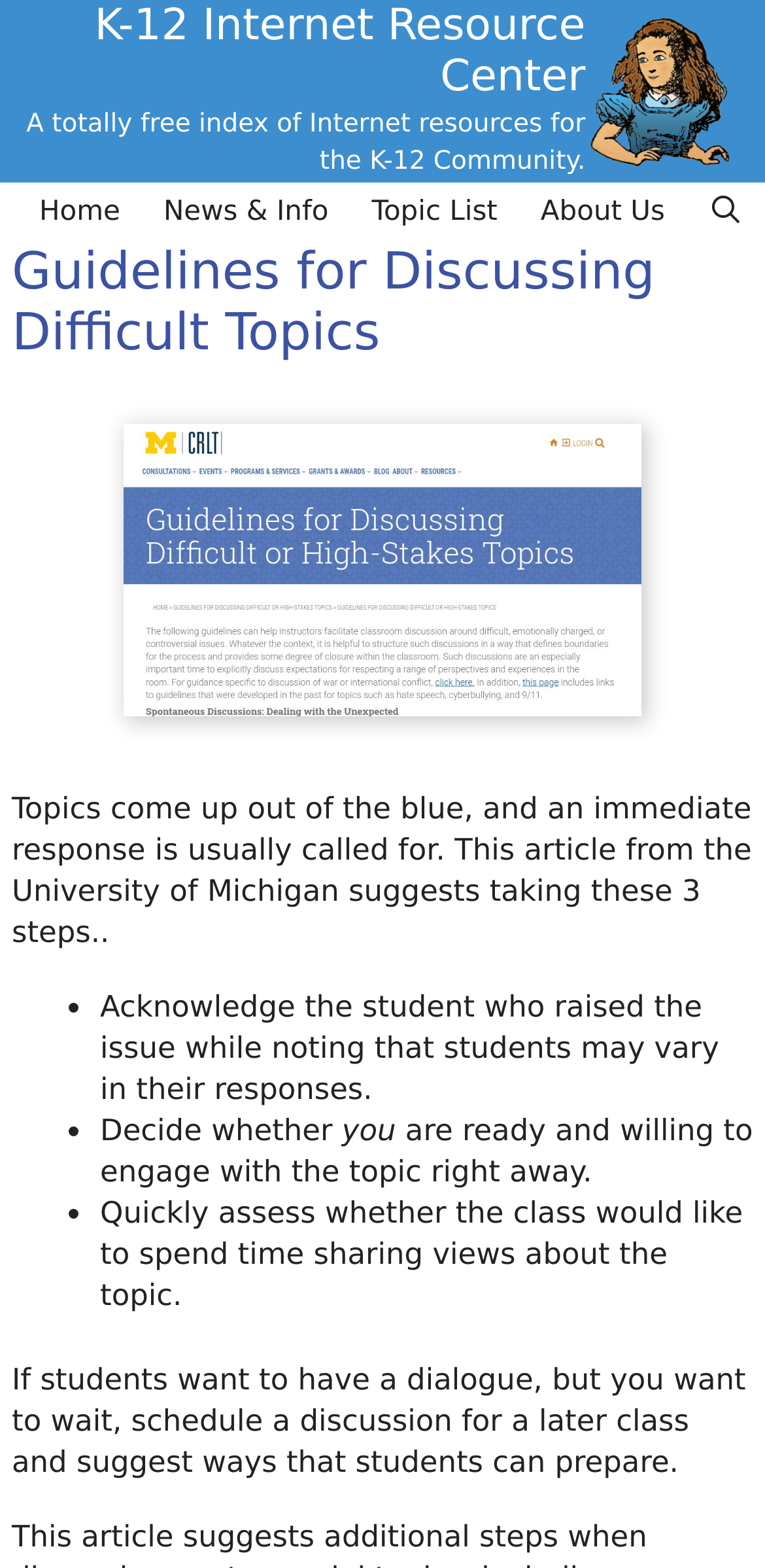Determine the bounding box of the UI component based on this description: "Photo Retouching". The bounding box coordinates should be four float values between 0 and 1, i.e., [left, top, right, bottom].

None